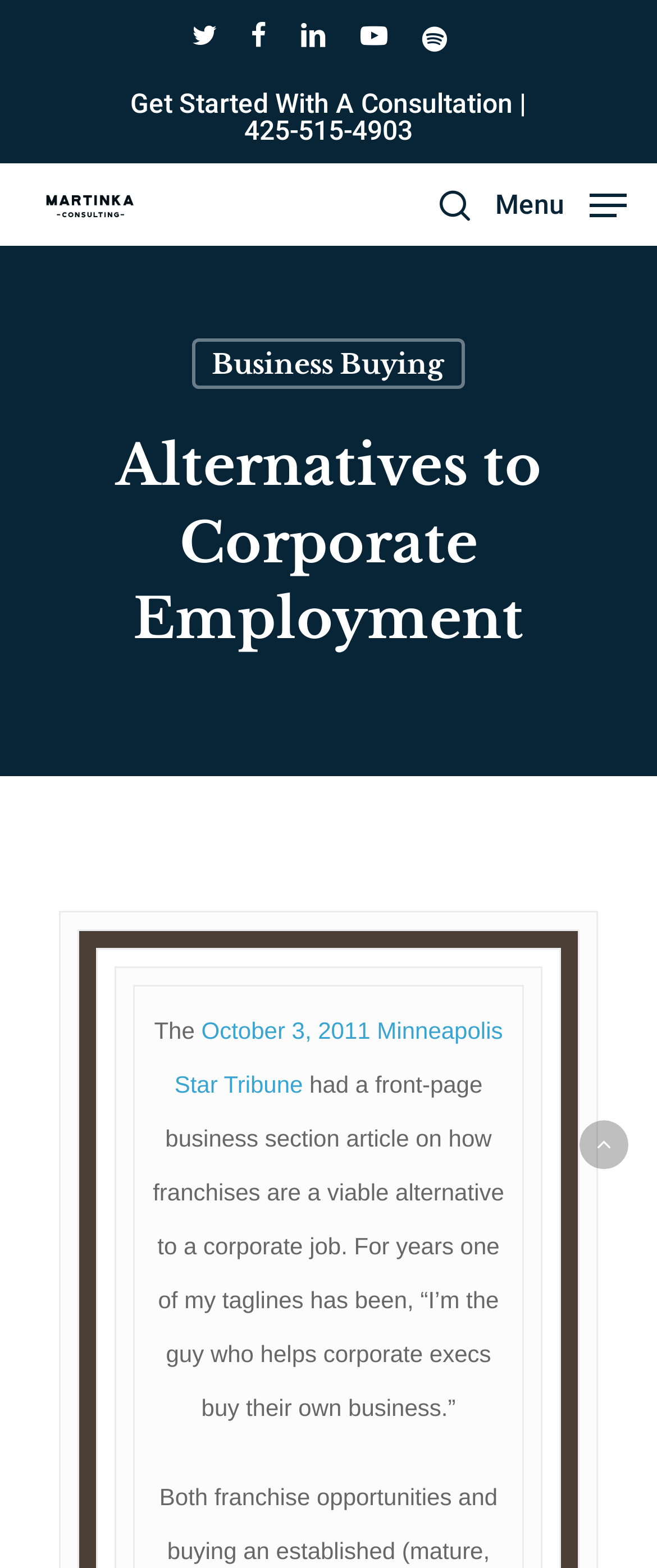Please find the bounding box for the following UI element description. Provide the coordinates in (top-left x, top-left y, bottom-right x, bottom-right y) format, with values between 0 and 1: Business Buying

[0.291, 0.216, 0.706, 0.248]